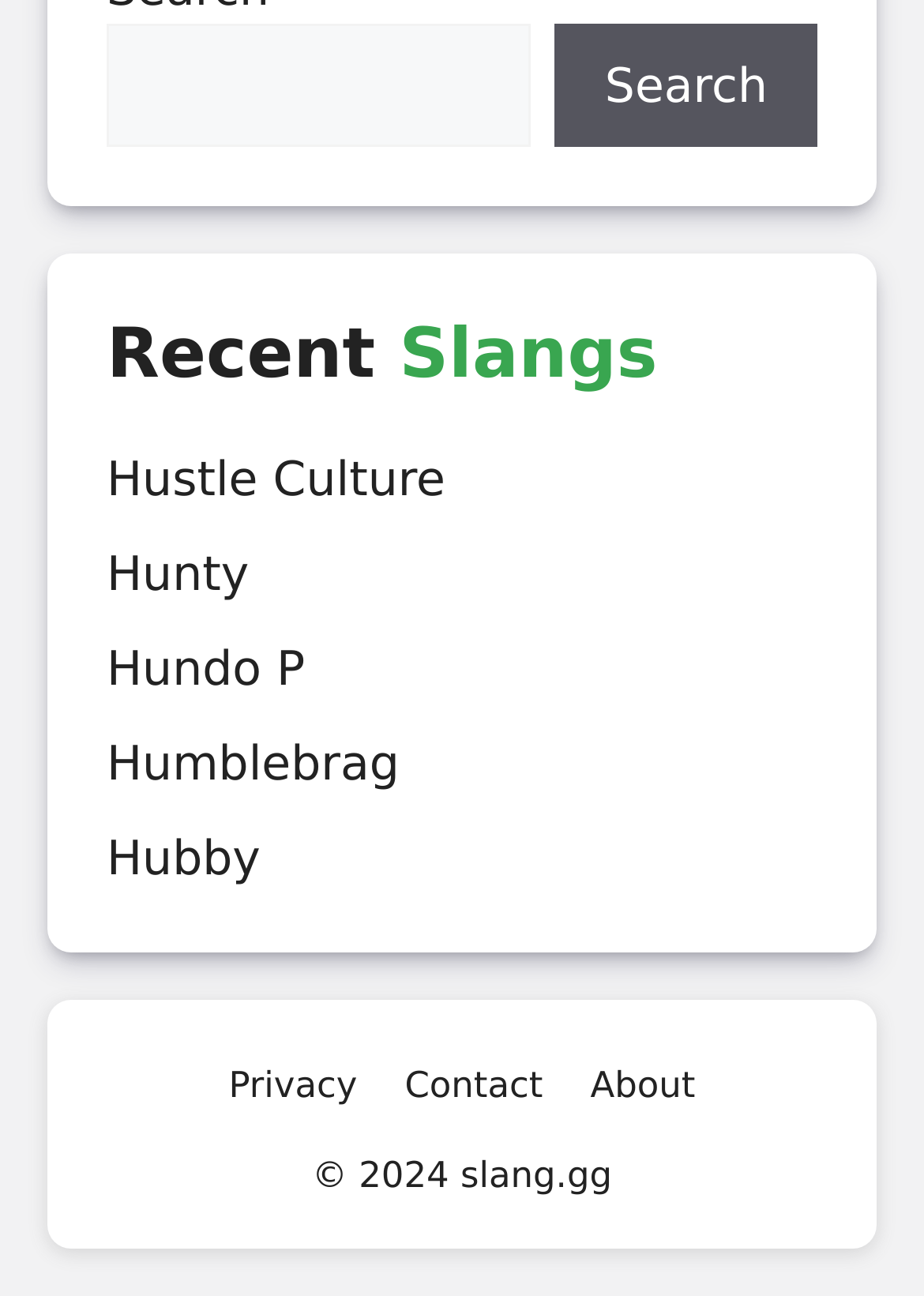Provide the bounding box coordinates of the HTML element this sentence describes: "Contact". The bounding box coordinates consist of four float numbers between 0 and 1, i.e., [left, top, right, bottom].

[0.438, 0.821, 0.588, 0.854]